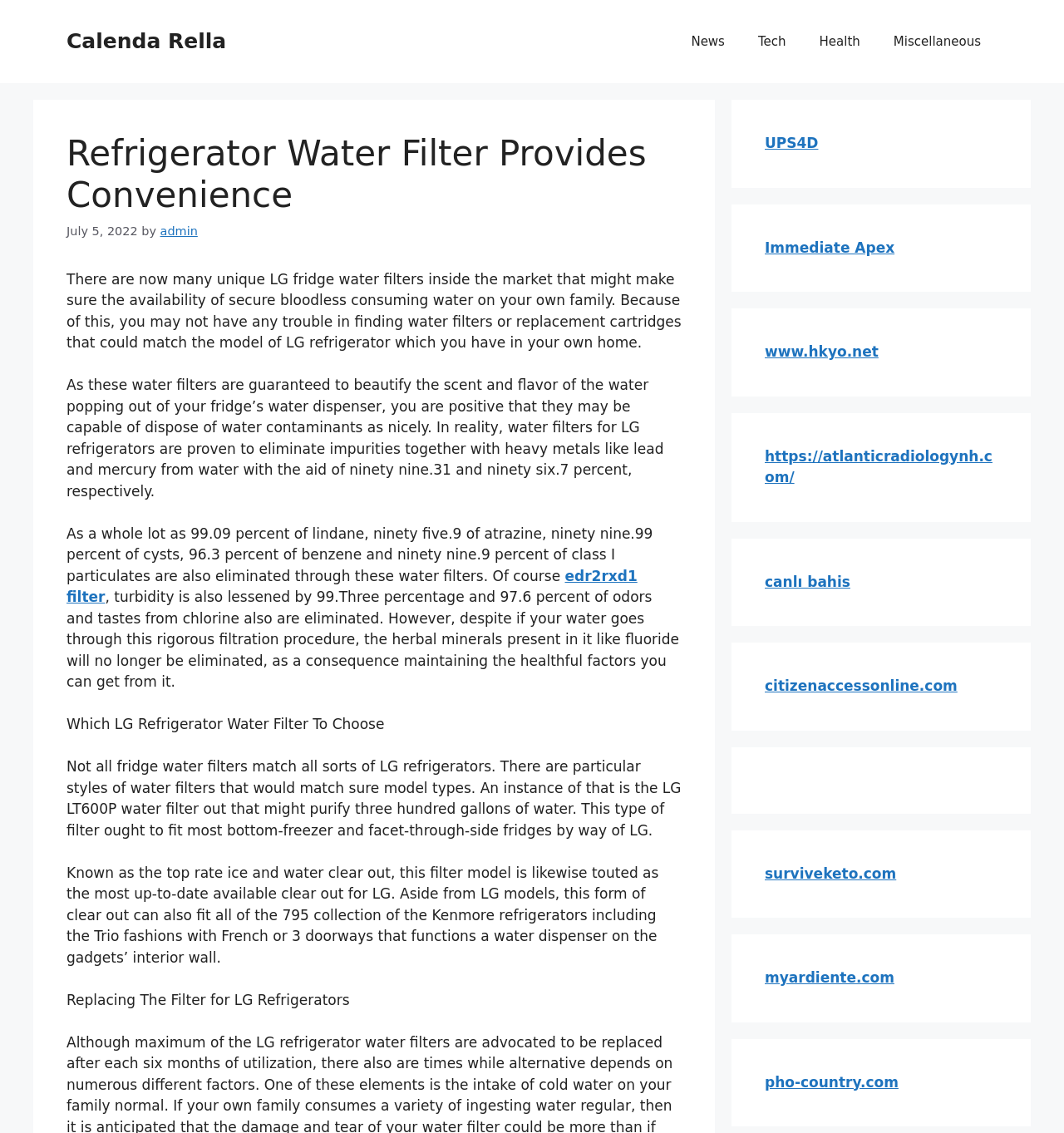Bounding box coordinates are specified in the format (top-left x, top-left y, bottom-right x, bottom-right y). All values are floating point numbers bounded between 0 and 1. Please provide the bounding box coordinate of the region this sentence describes: Calenda Rella

[0.062, 0.026, 0.213, 0.047]